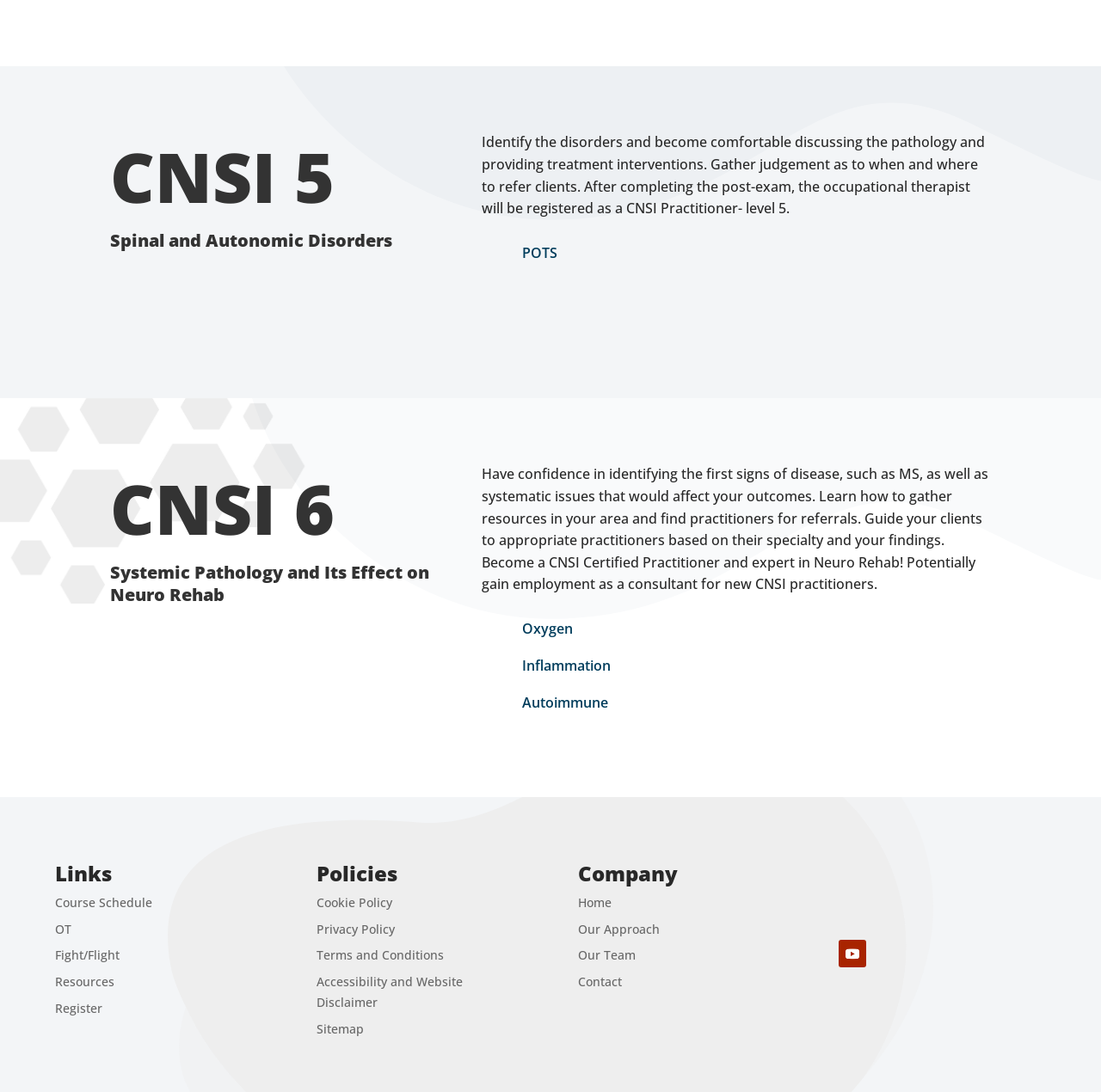Please pinpoint the bounding box coordinates for the region I should click to adhere to this instruction: "Click the Home button".

[0.525, 0.819, 0.555, 0.834]